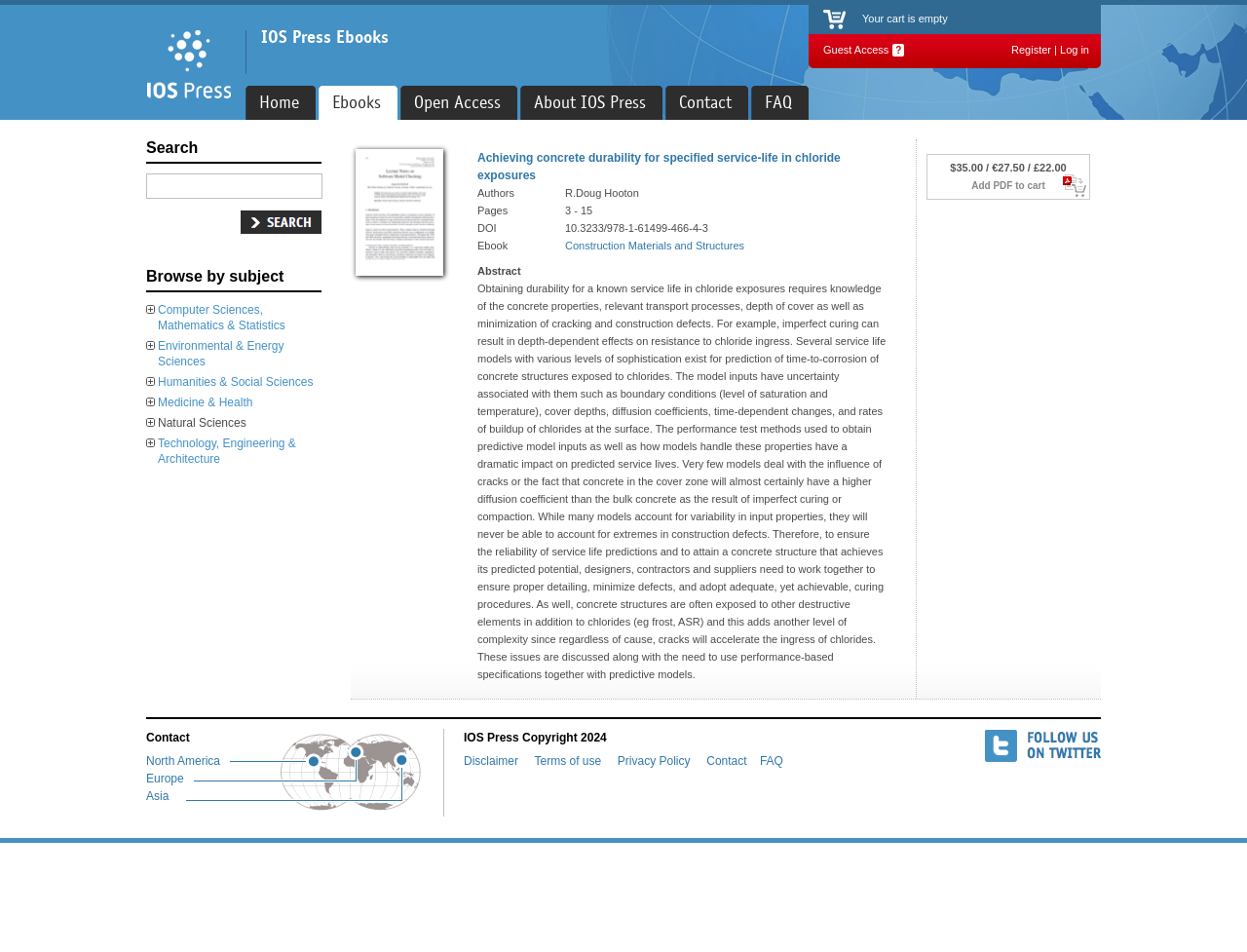Based on the description "Medicine & Health", find the bounding box of the specified UI element.

[0.127, 0.416, 0.203, 0.43]